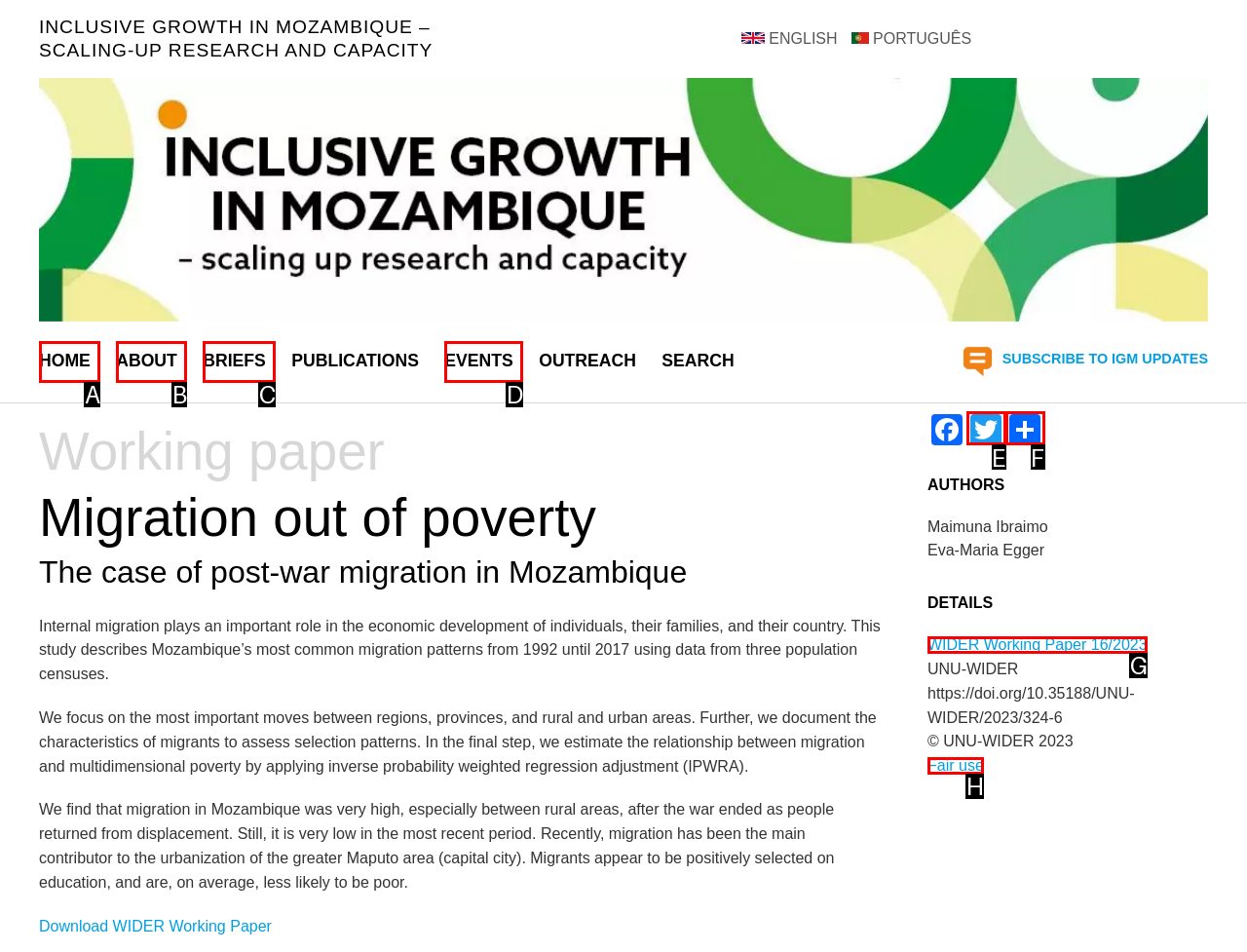Which HTML element matches the description: Fair use the best? Answer directly with the letter of the chosen option.

H